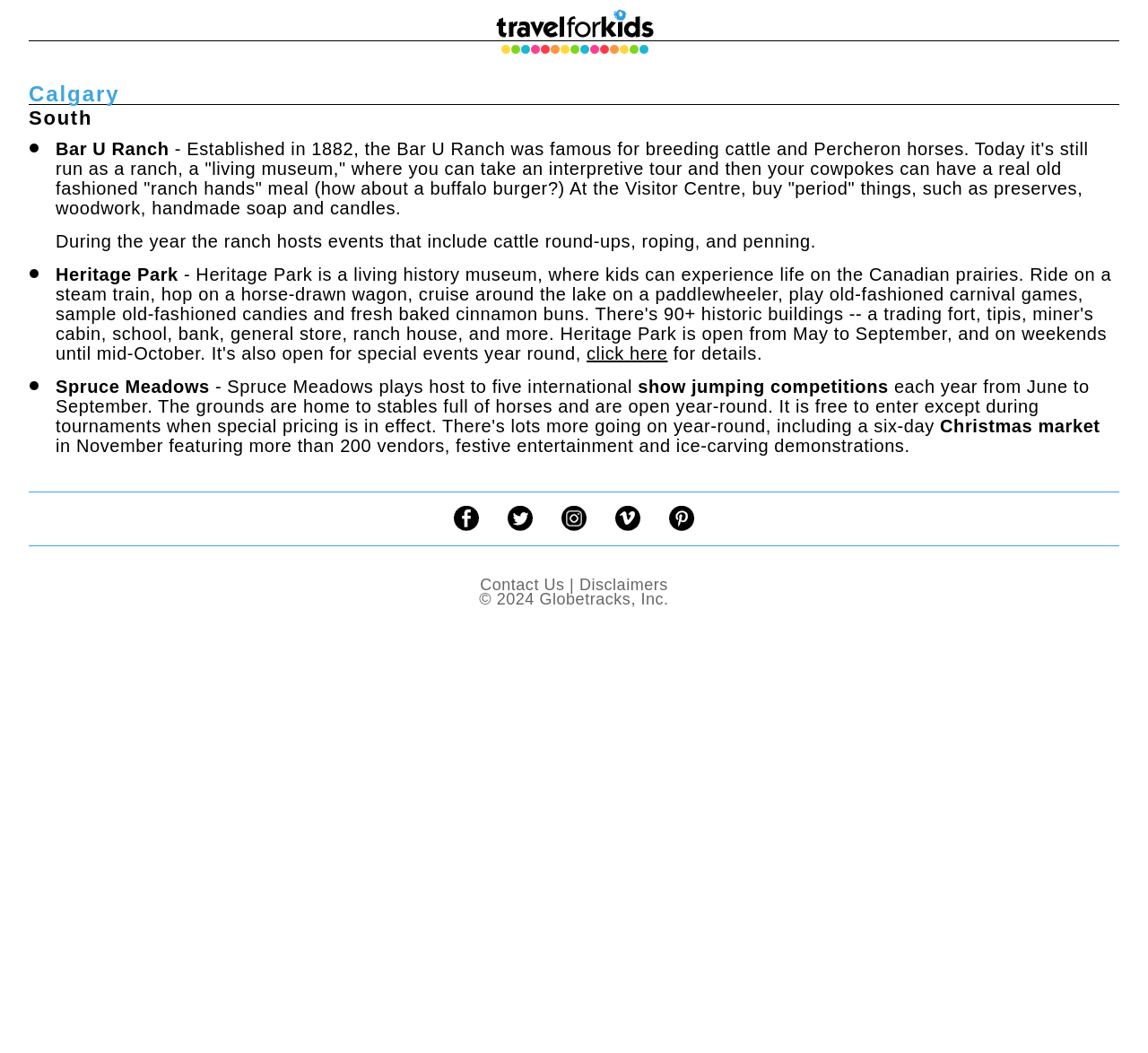Identify the bounding box coordinates of the region that needs to be clicked to carry out this instruction: "contact us". Provide these coordinates as four float numbers ranging from 0 to 1, i.e., [left, top, right, bottom].

[0.418, 0.547, 0.492, 0.564]